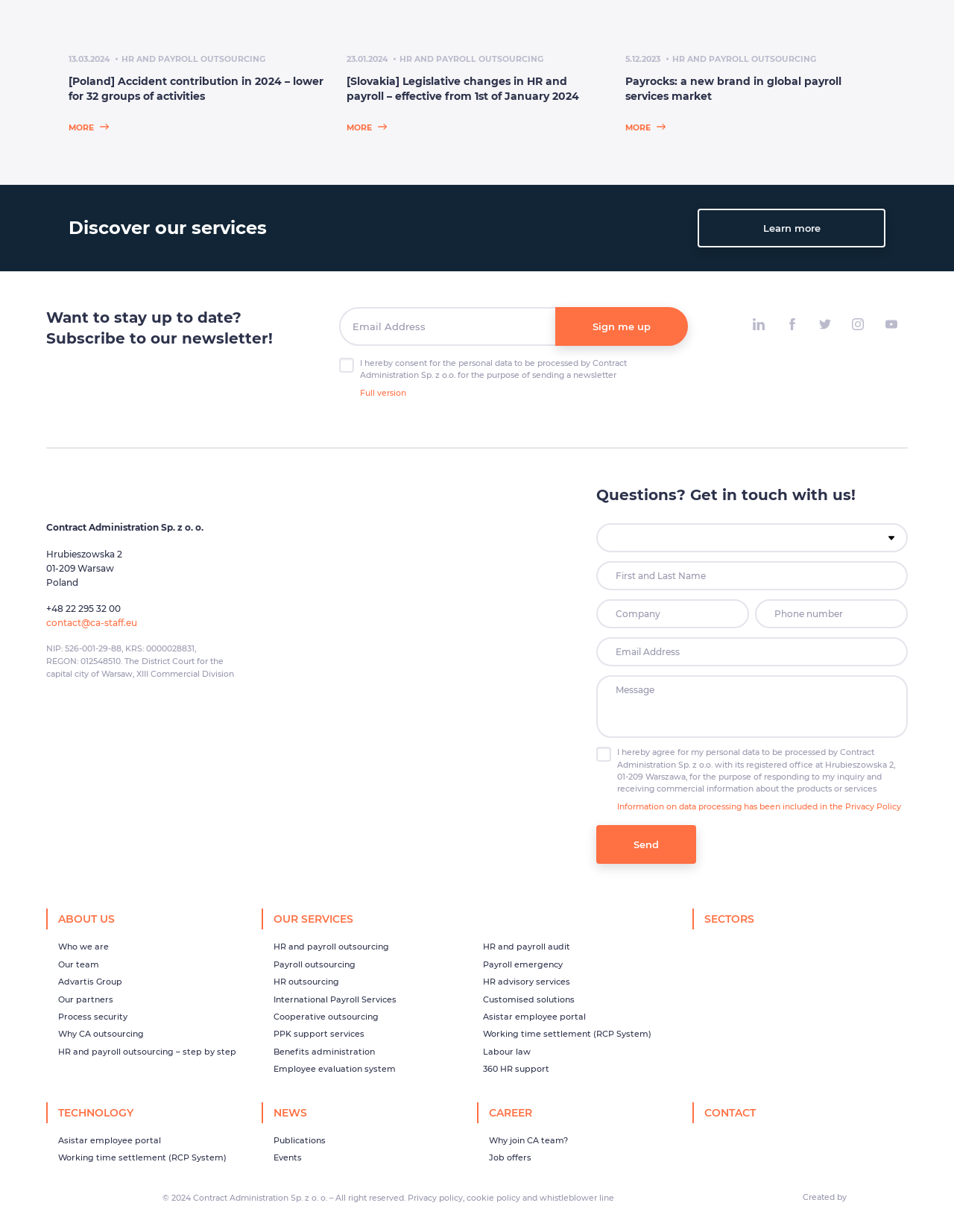Show the bounding box coordinates for the HTML element as described: "HR and payroll outsourcing".

[0.287, 0.764, 0.481, 0.774]